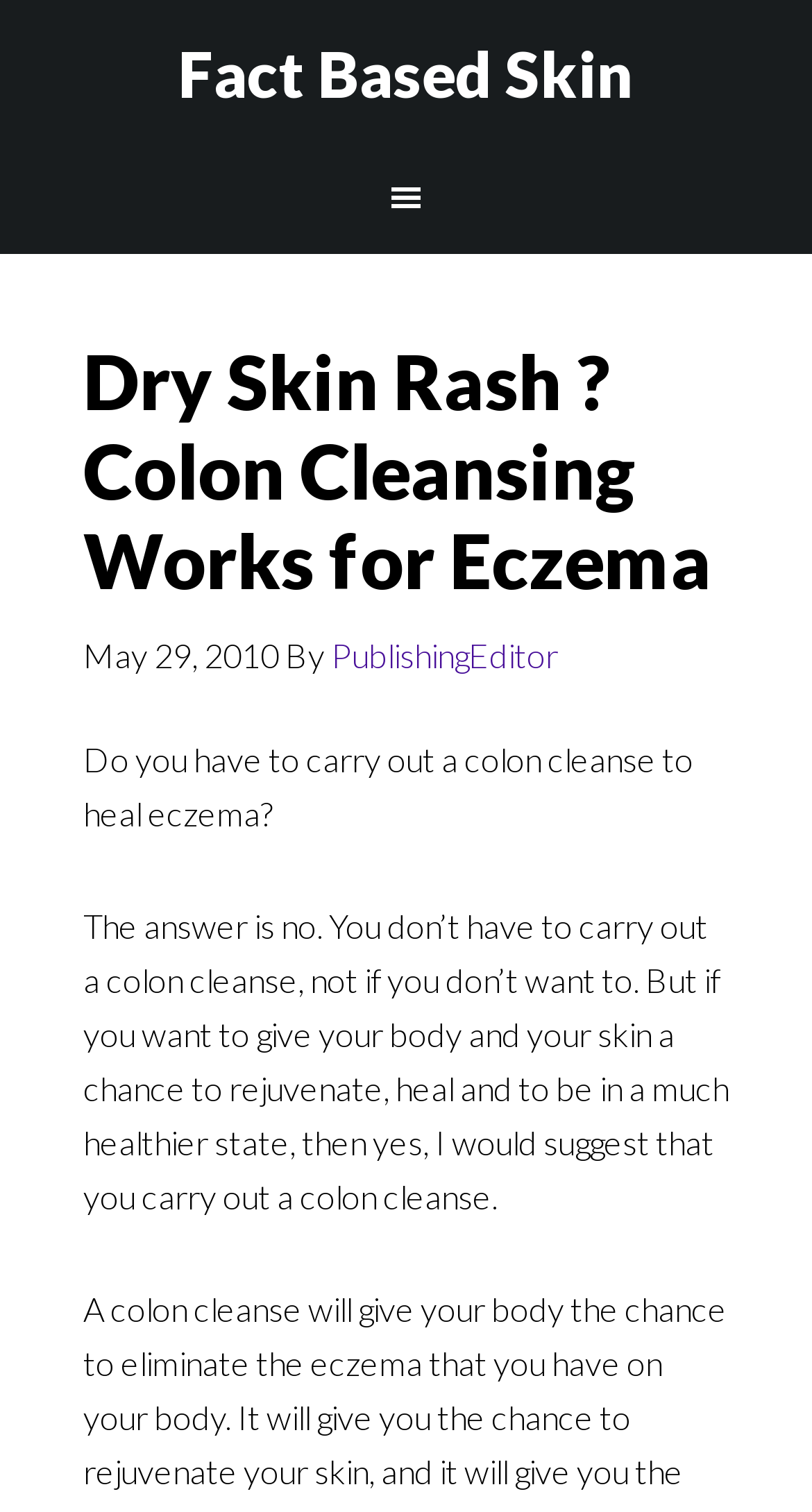Please give a succinct answer using a single word or phrase:
What is the purpose of carrying out a colon cleanse?

To rejuvenate and heal the body and skin